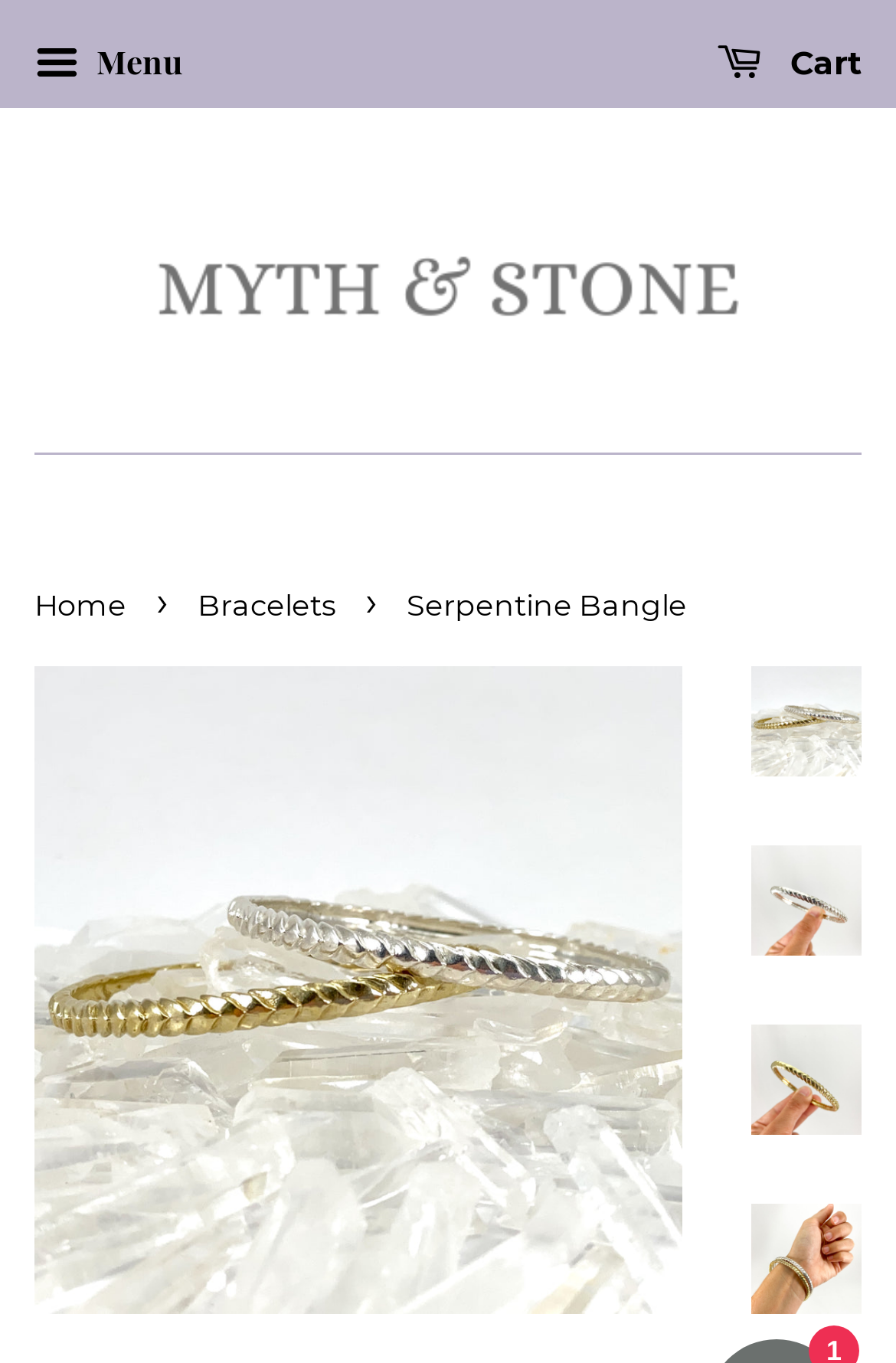What is the name of the jewelry brand?
Look at the screenshot and respond with one word or a short phrase.

M Y T H & S T O N E